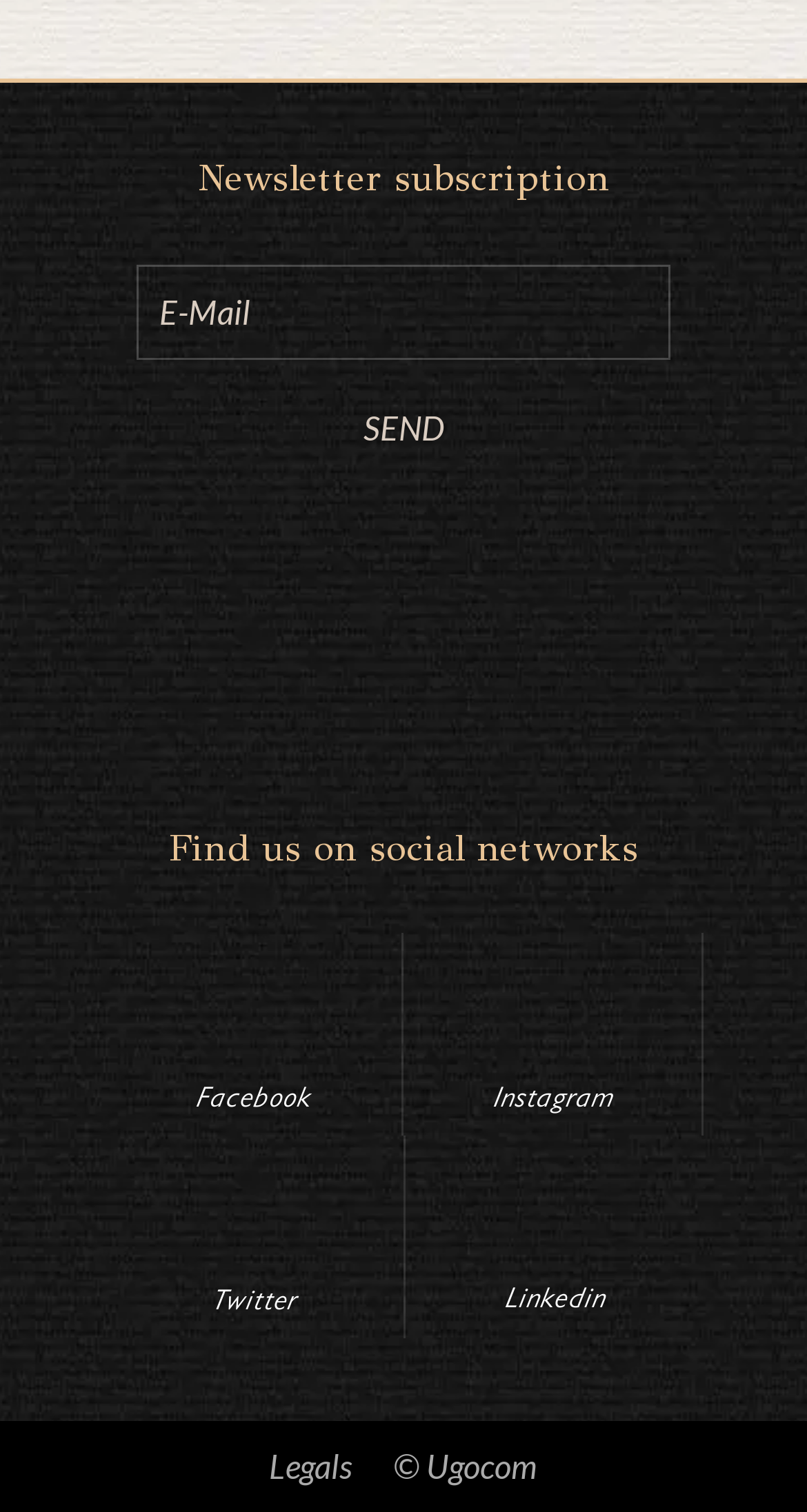Locate the bounding box coordinates of the element that should be clicked to fulfill the instruction: "send newsletter subscription".

[0.295, 0.251, 0.705, 0.314]